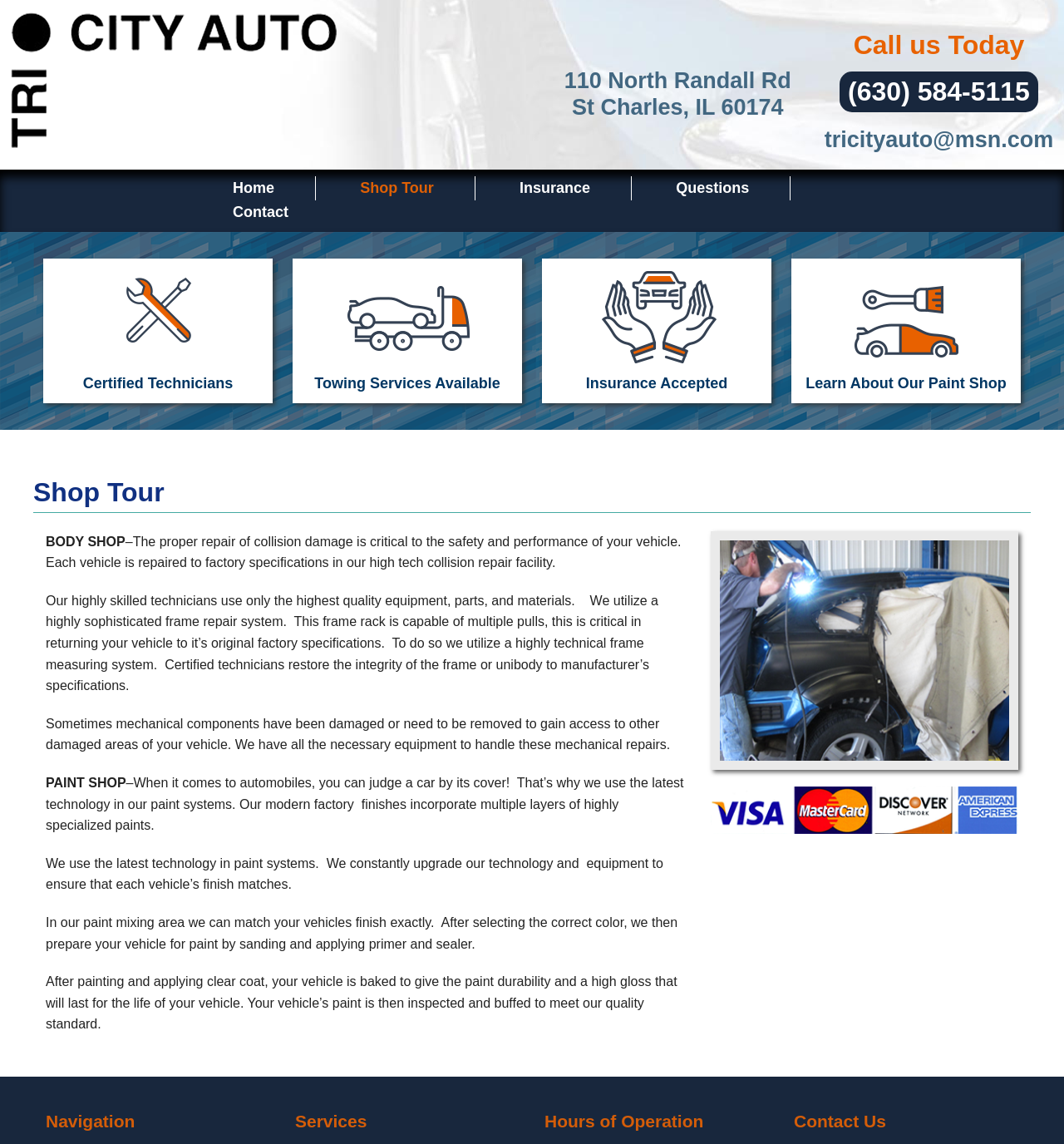Examine the image carefully and respond to the question with a detailed answer: 
What is the phone number of Tri-City Auto INC?

The phone number can be found in the top right corner of the webpage, where it says 'Call us Today' and provides the phone number as a link.